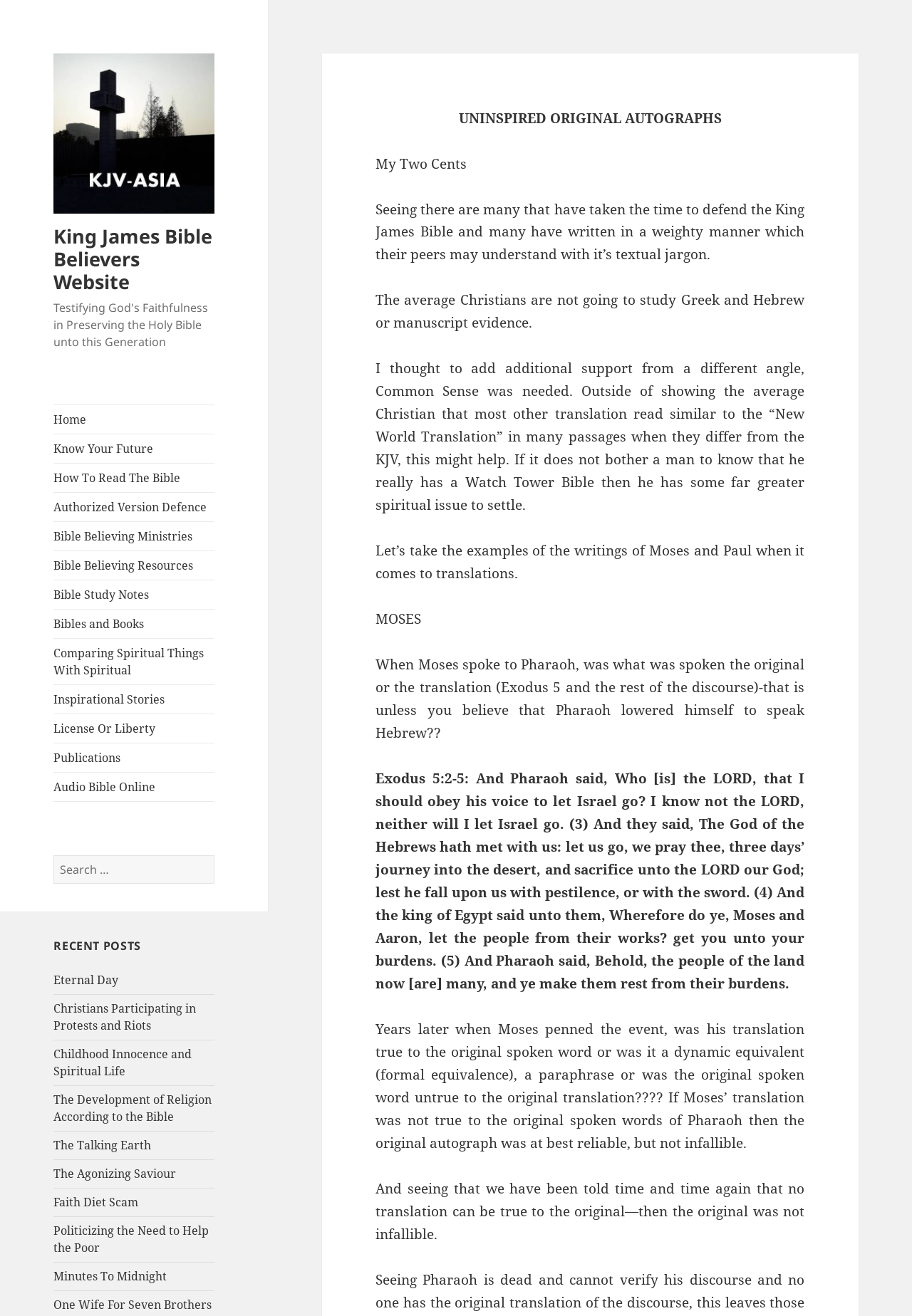Please give a short response to the question using one word or a phrase:
What is the name of the website?

King James Bible Believers Website